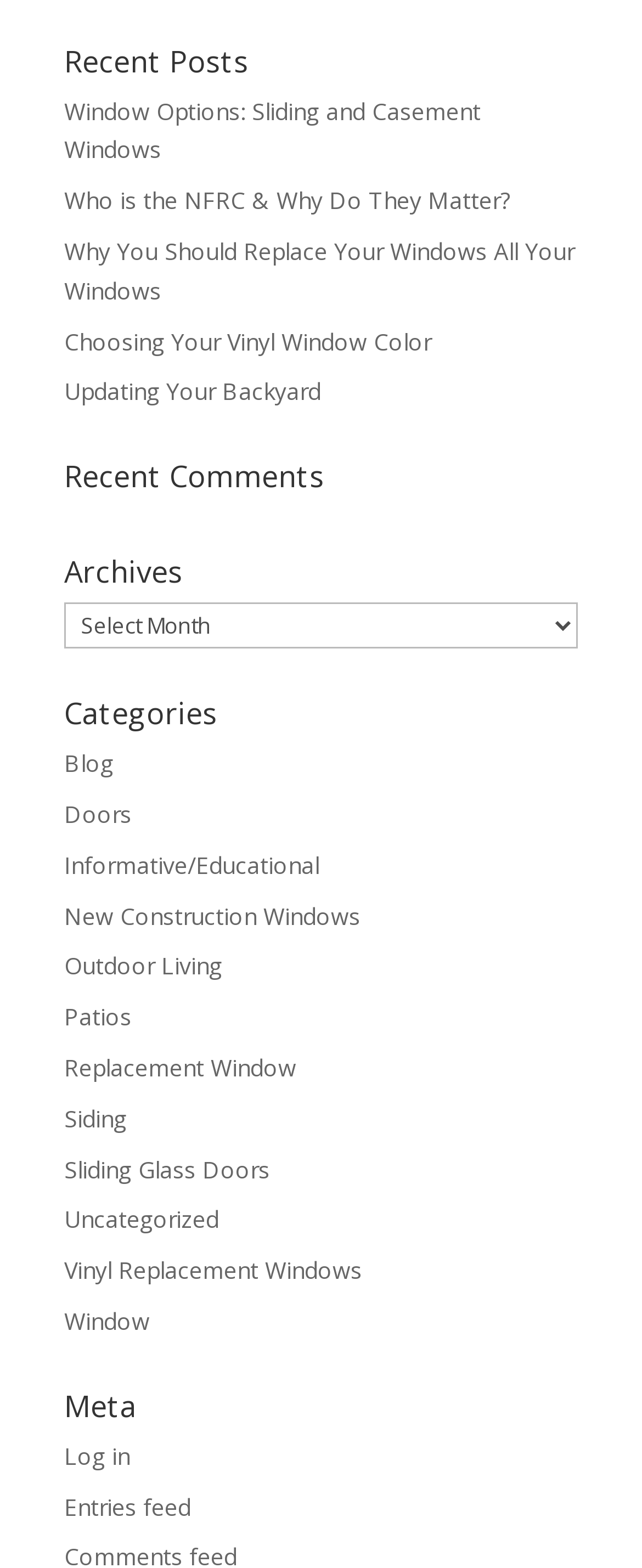Answer the question below with a single word or a brief phrase: 
How many archives are listed?

Not available